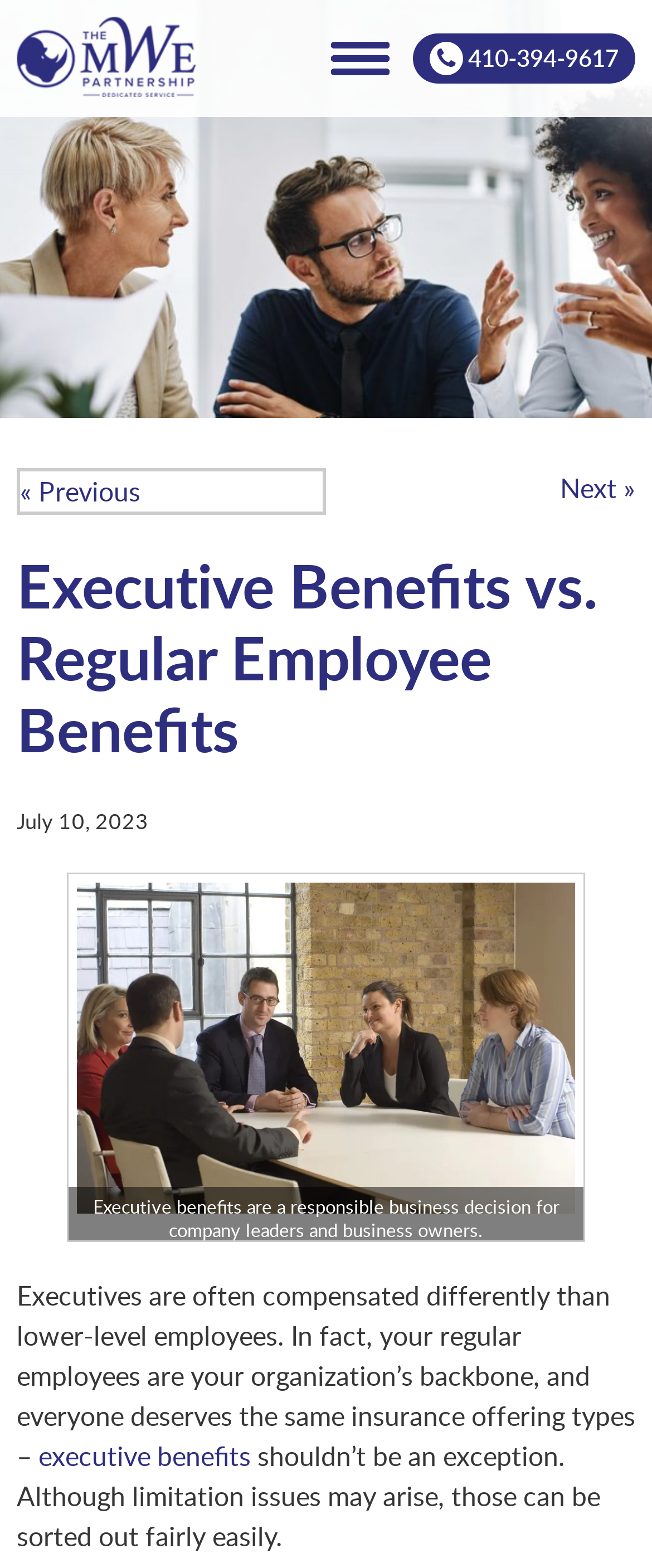Based on the image, provide a detailed and complete answer to the question: 
What is the company name on the top left?

By looking at the top left corner of the webpage, I can see an image with the text 'The MWE Partnership', which suggests that this is the company name.